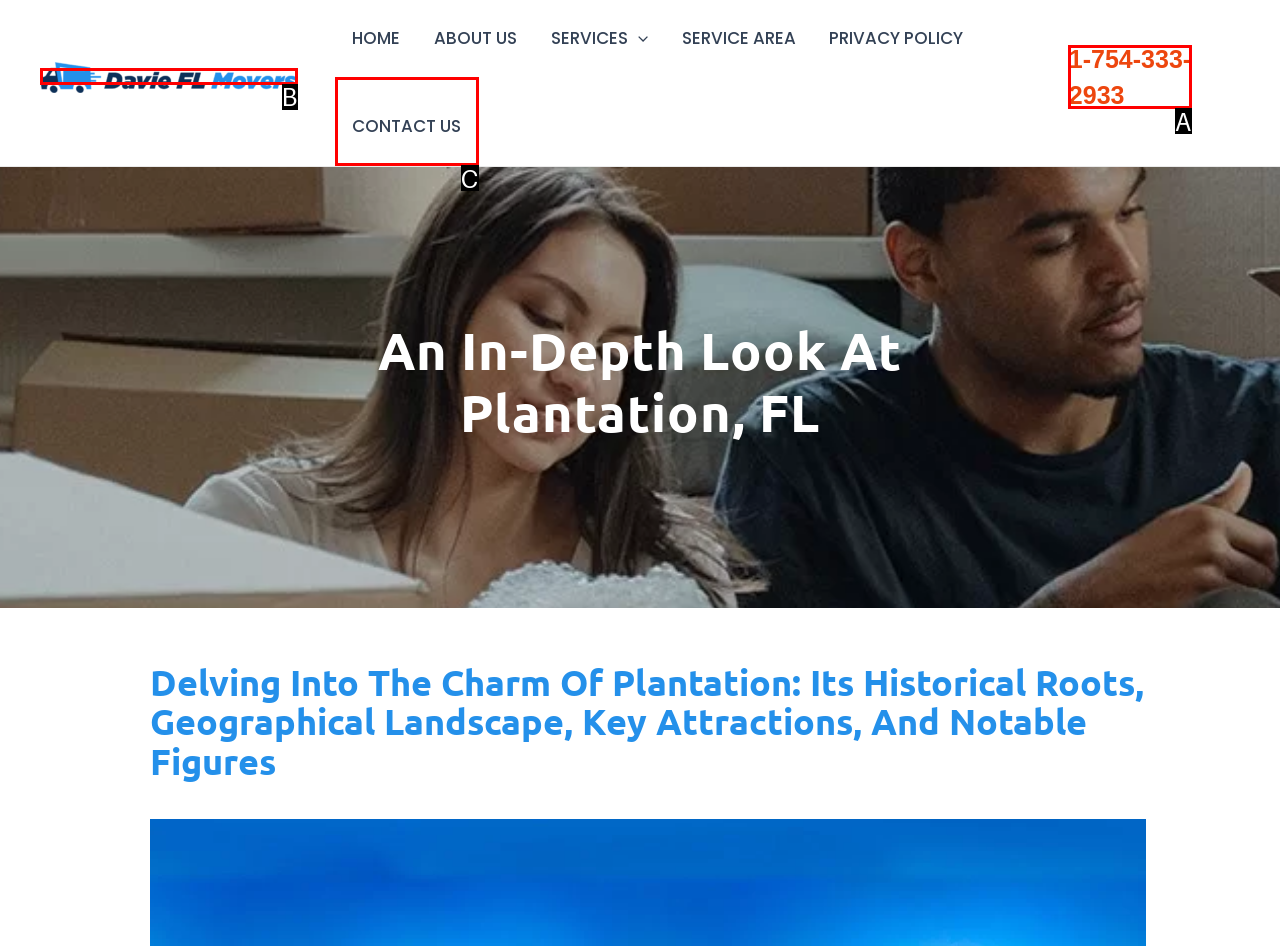Choose the letter that best represents the description: 1-754-333-2933. Provide the letter as your response.

A